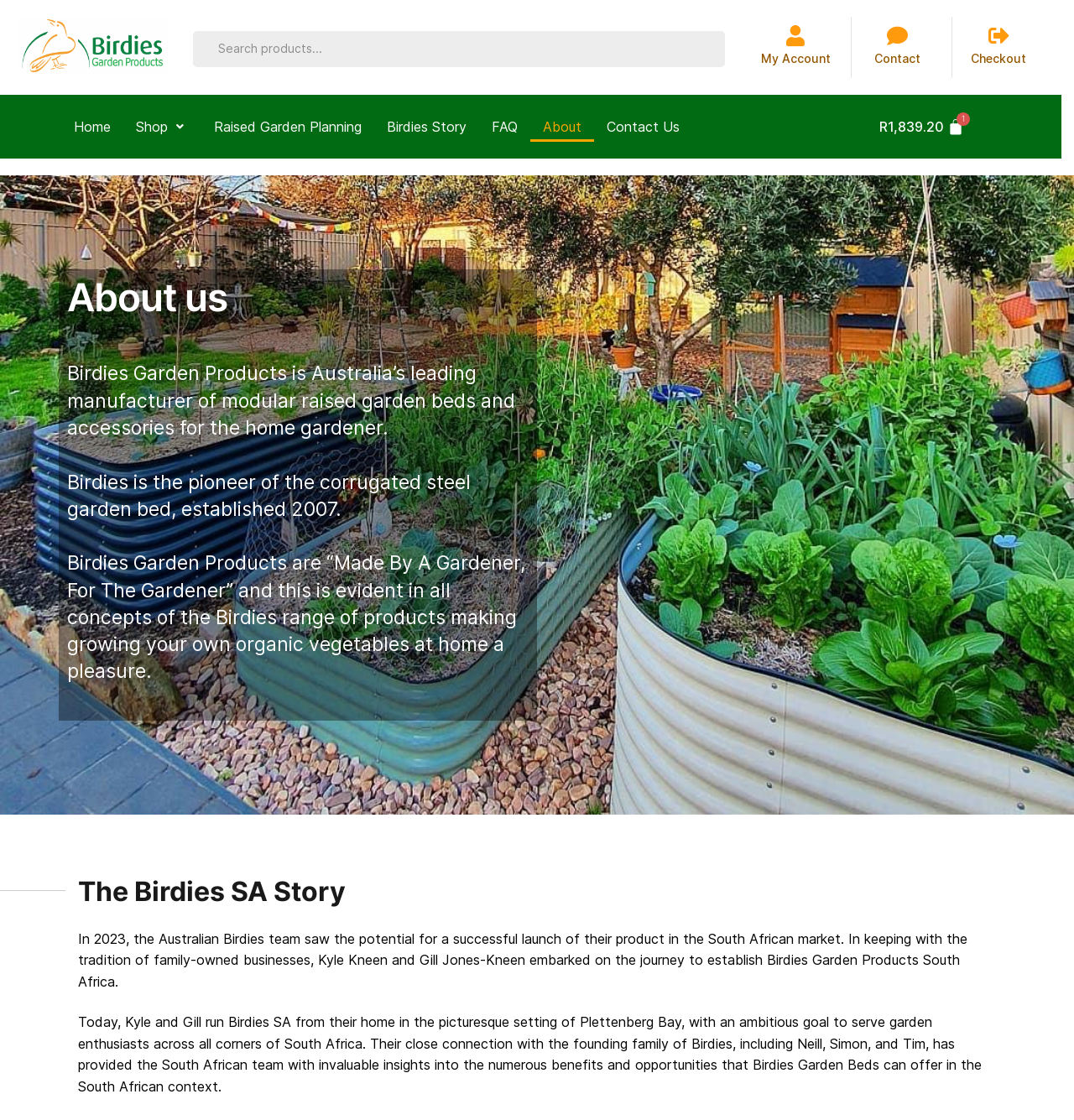What is the location of Birdies SA?
Look at the image and answer with only one word or phrase.

Plettenberg Bay